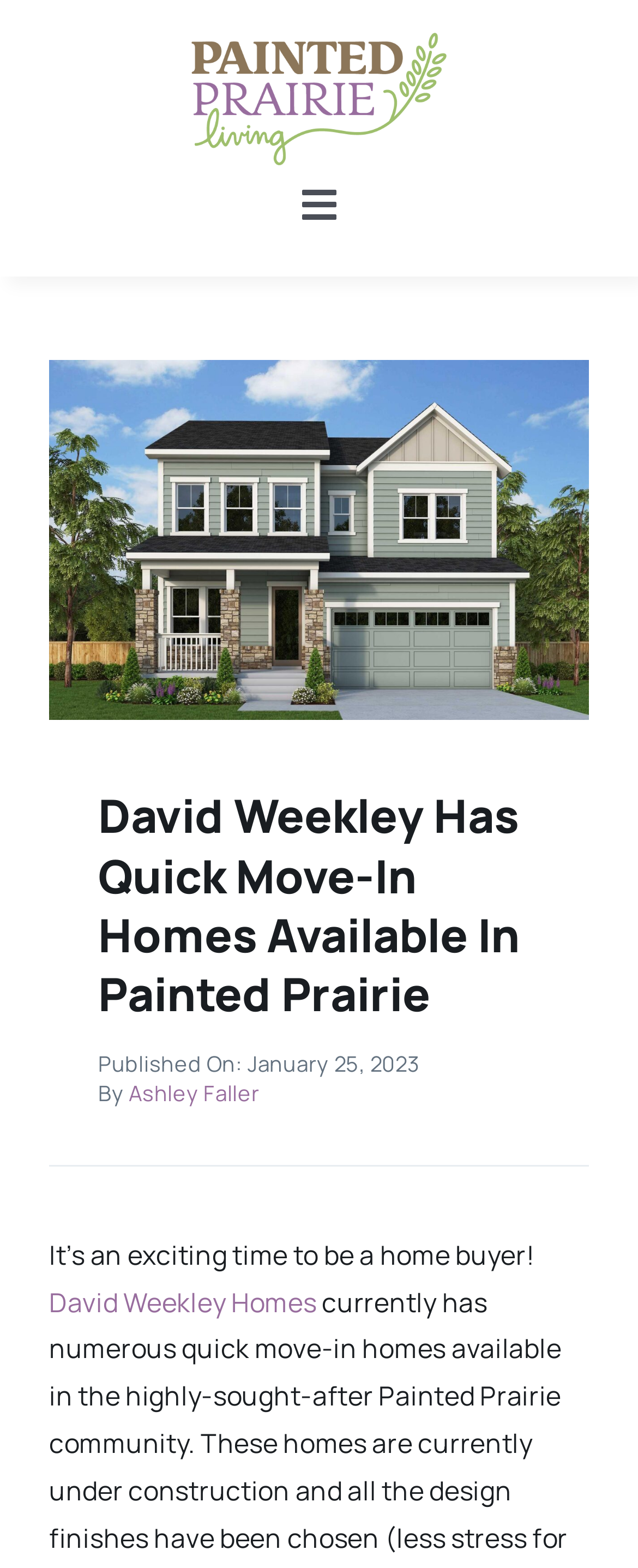Pinpoint the bounding box coordinates of the clickable area needed to execute the instruction: "Click on Painted Prairie Living". The coordinates should be specified as four float numbers between 0 and 1, i.e., [left, top, right, bottom].

[0.299, 0.018, 0.701, 0.041]